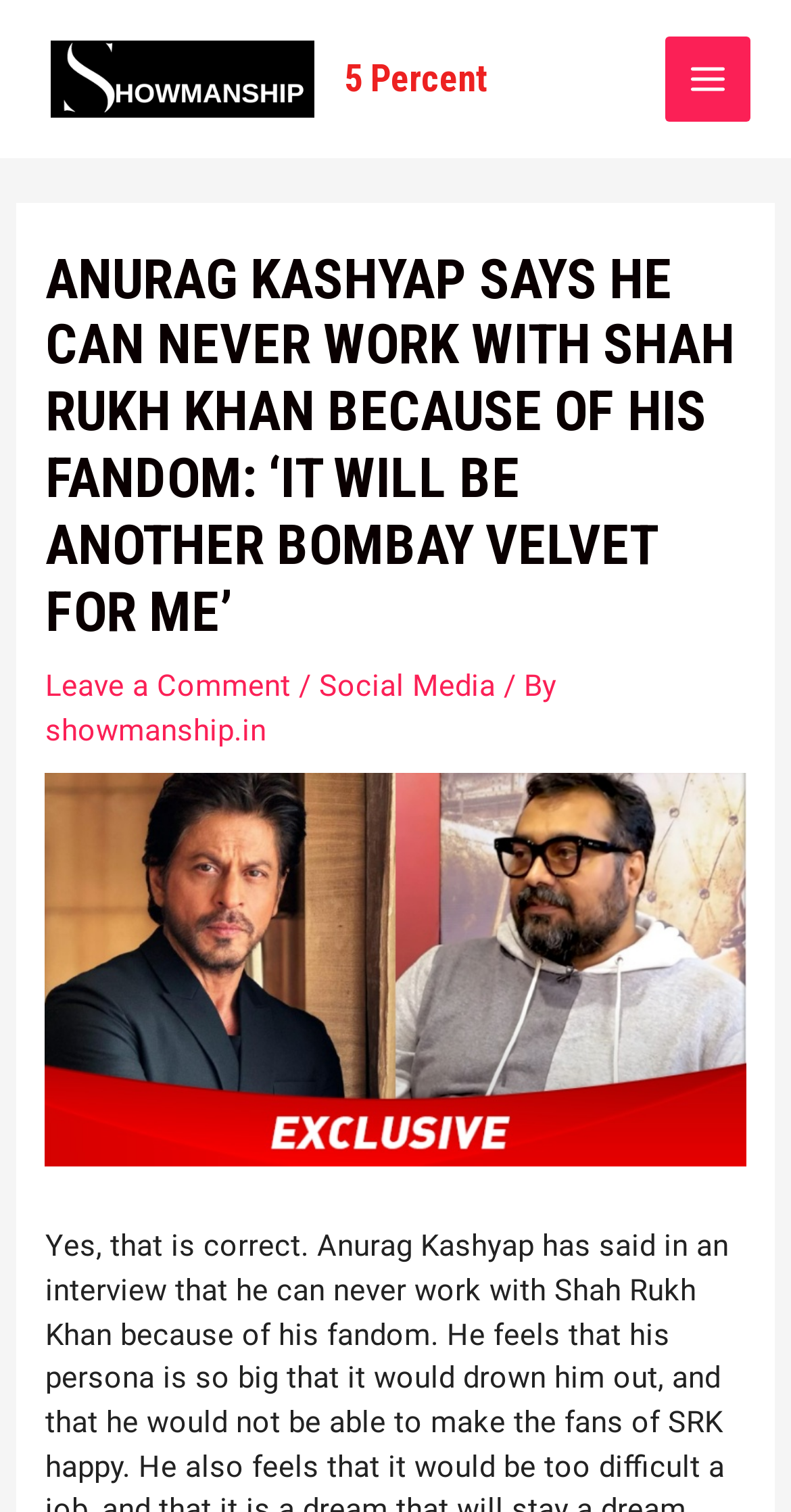Use one word or a short phrase to answer the question provided: 
What is the main topic of the article?

Anurag Kashyap and Shah Rukh Khan